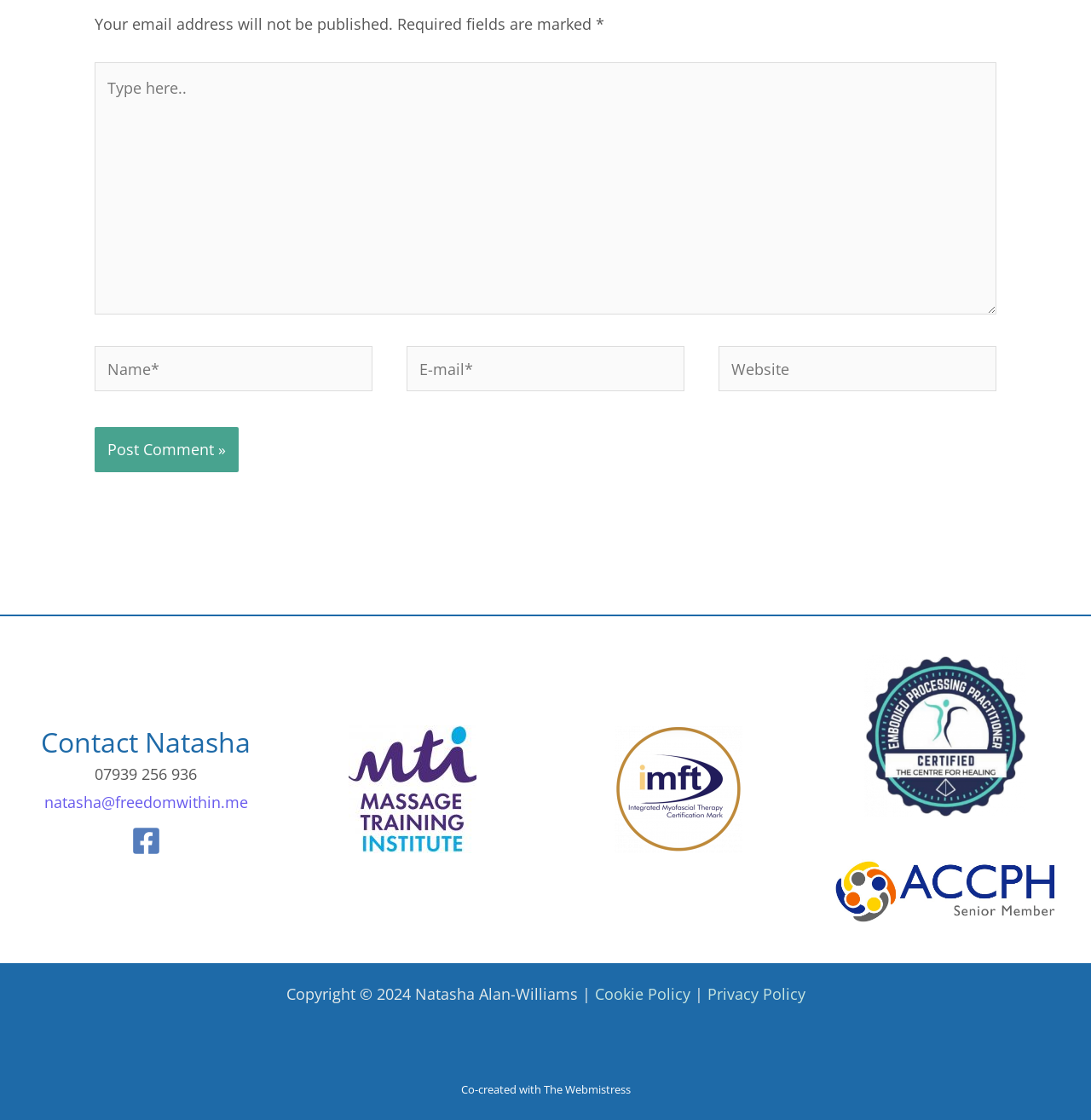Give a one-word or short phrase answer to this question: 
What is the phone number?

07939 256 936